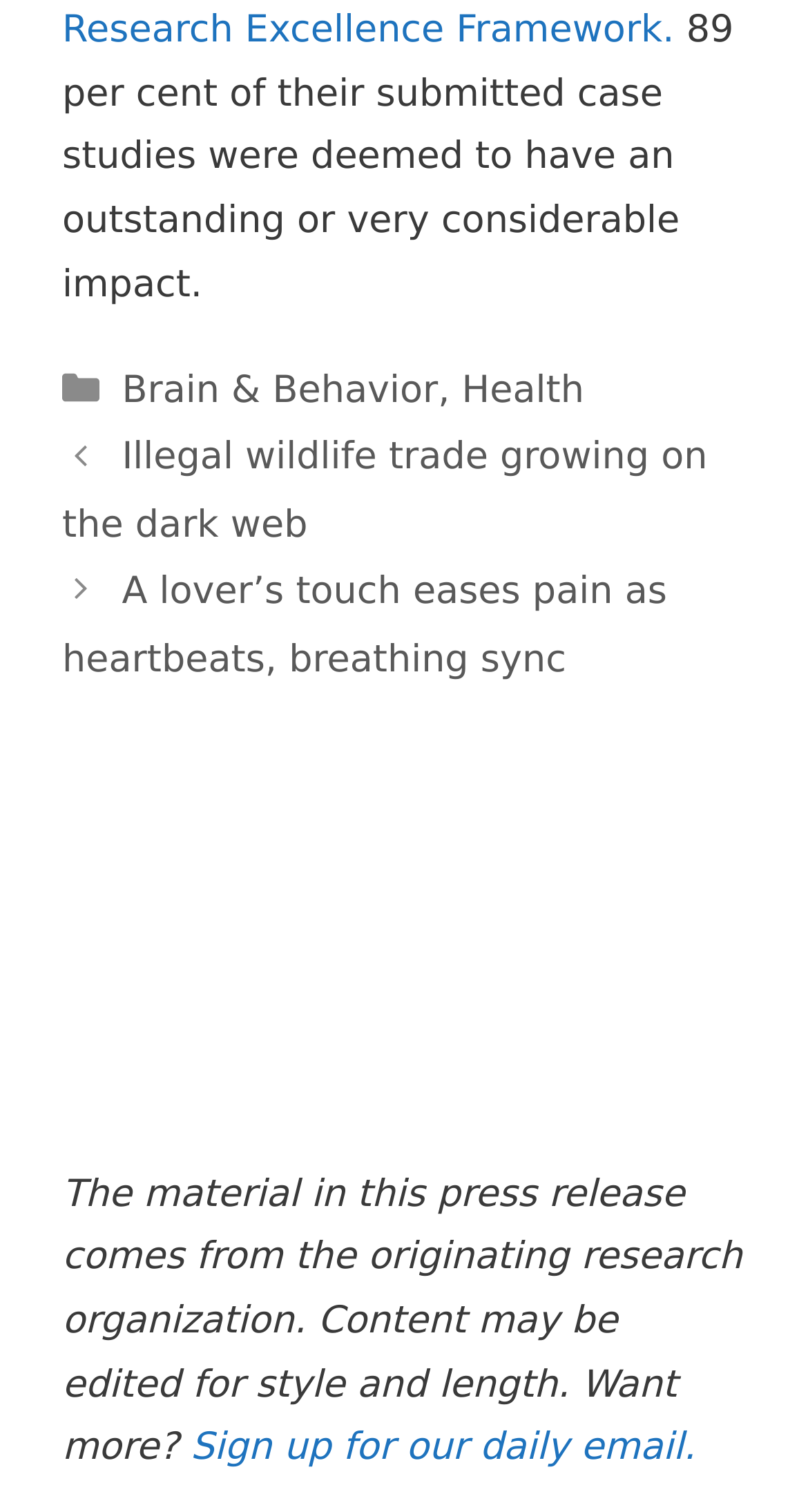What percentage of case studies had an outstanding or very considerable impact?
Look at the webpage screenshot and answer the question with a detailed explanation.

The percentage is mentioned in the text '89 per cent of their submitted case studies were deemed to have an outstanding or very considerable impact.' which is a StaticText element with ID 453.